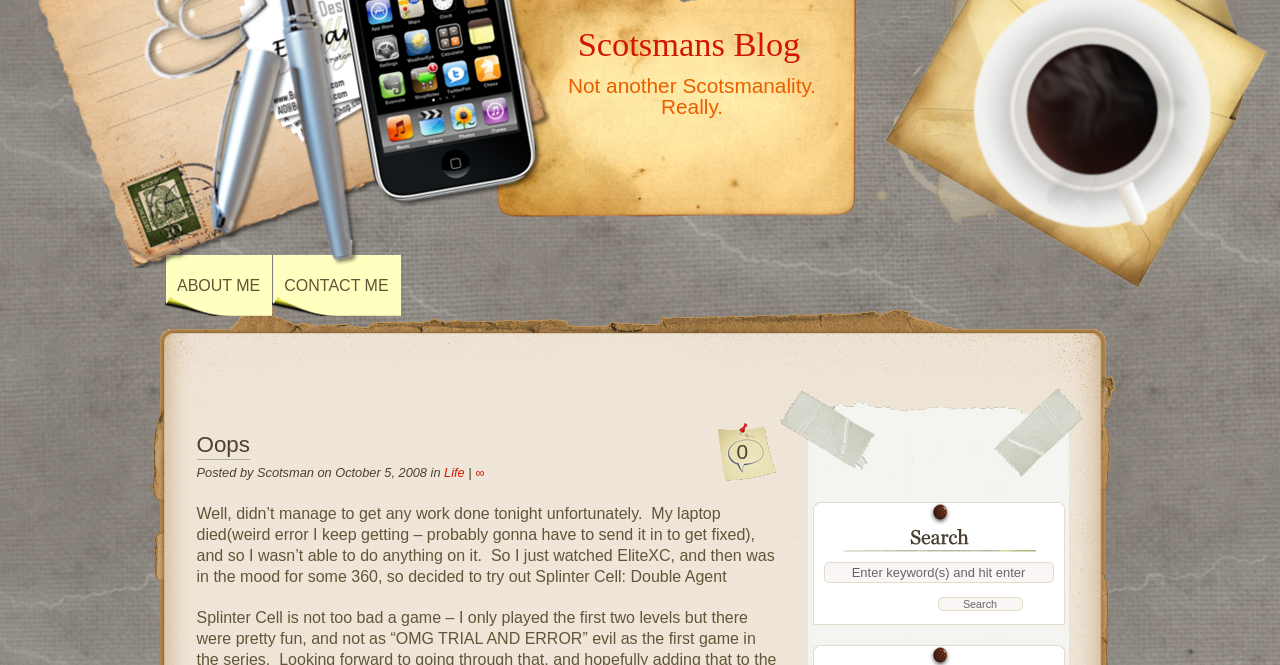Using the information shown in the image, answer the question with as much detail as possible: What is the author of the latest article?

The author of the latest article can be found in the text below the title of the article, which reads 'Posted by Scotsman on October 5, 2008...'.